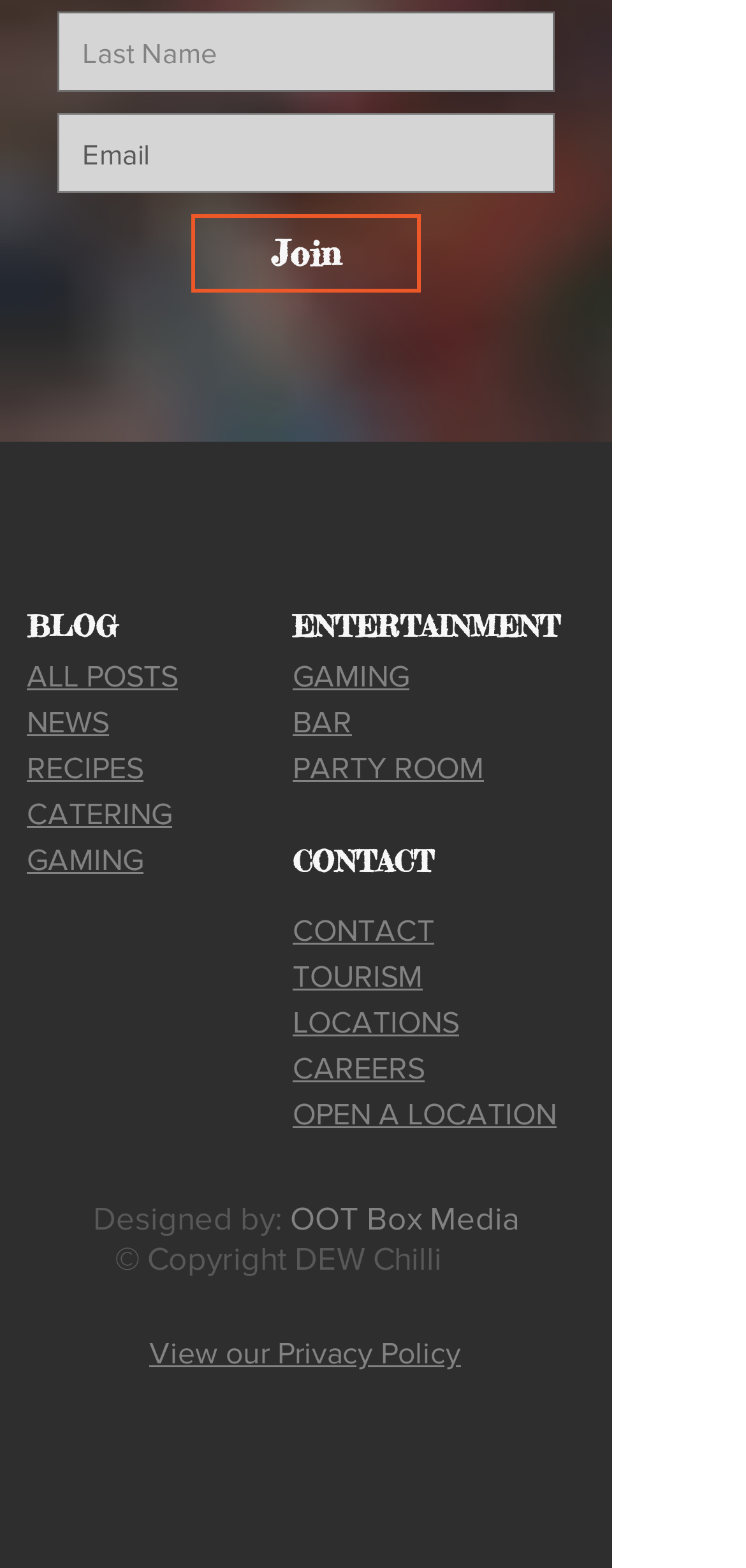What is the name of the company that designed this website?
Answer briefly with a single word or phrase based on the image.

OOT Box Media